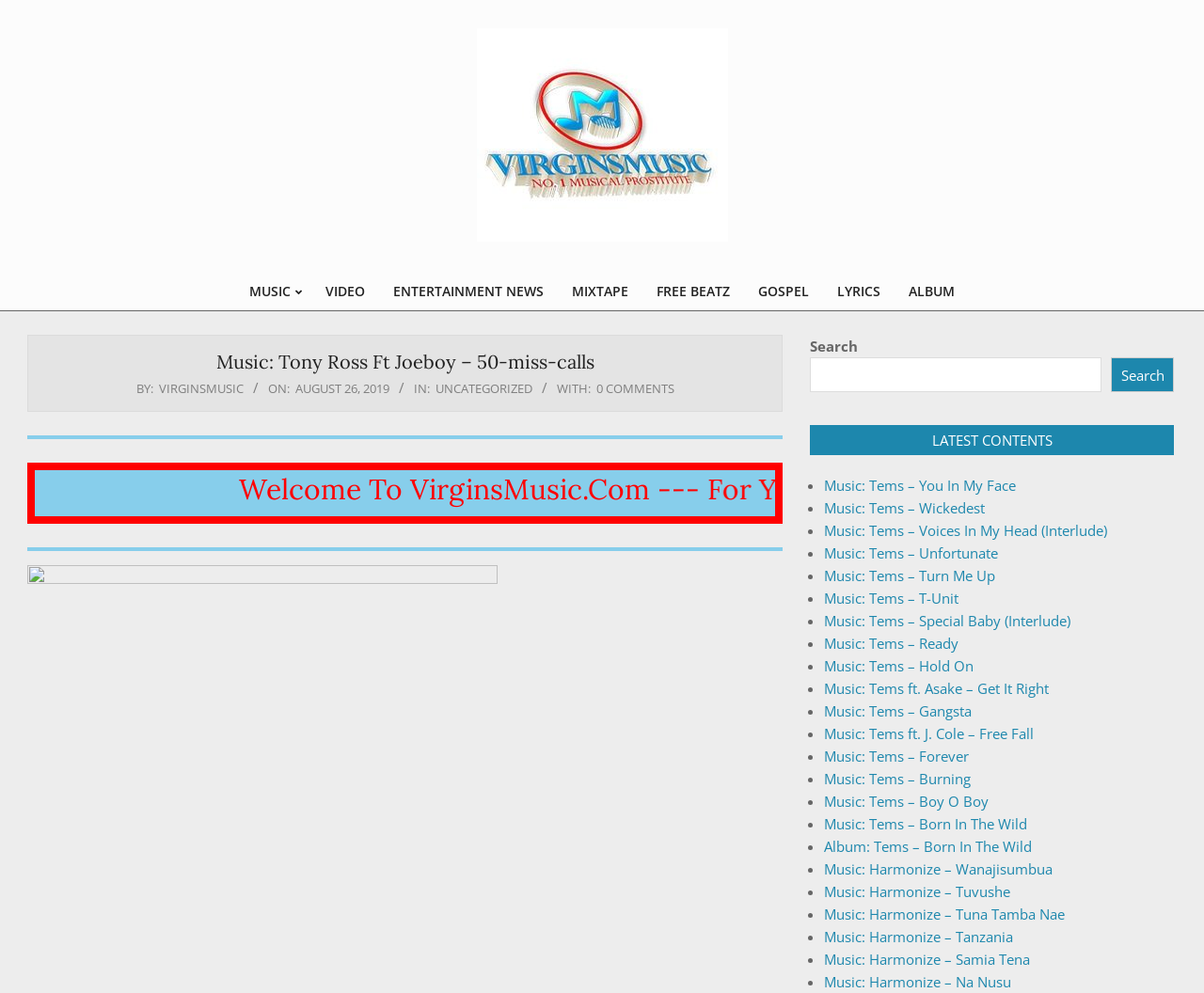What is the purpose of the list of links under 'LATEST CONTENTS'?
With the help of the image, please provide a detailed response to the question.

The list of links under 'LATEST CONTENTS' appears to be a list of latest music uploads, with each link representing a different music title. The links are formatted as 'Music: [Artist] - [Song Title]', suggesting that they are music uploads.